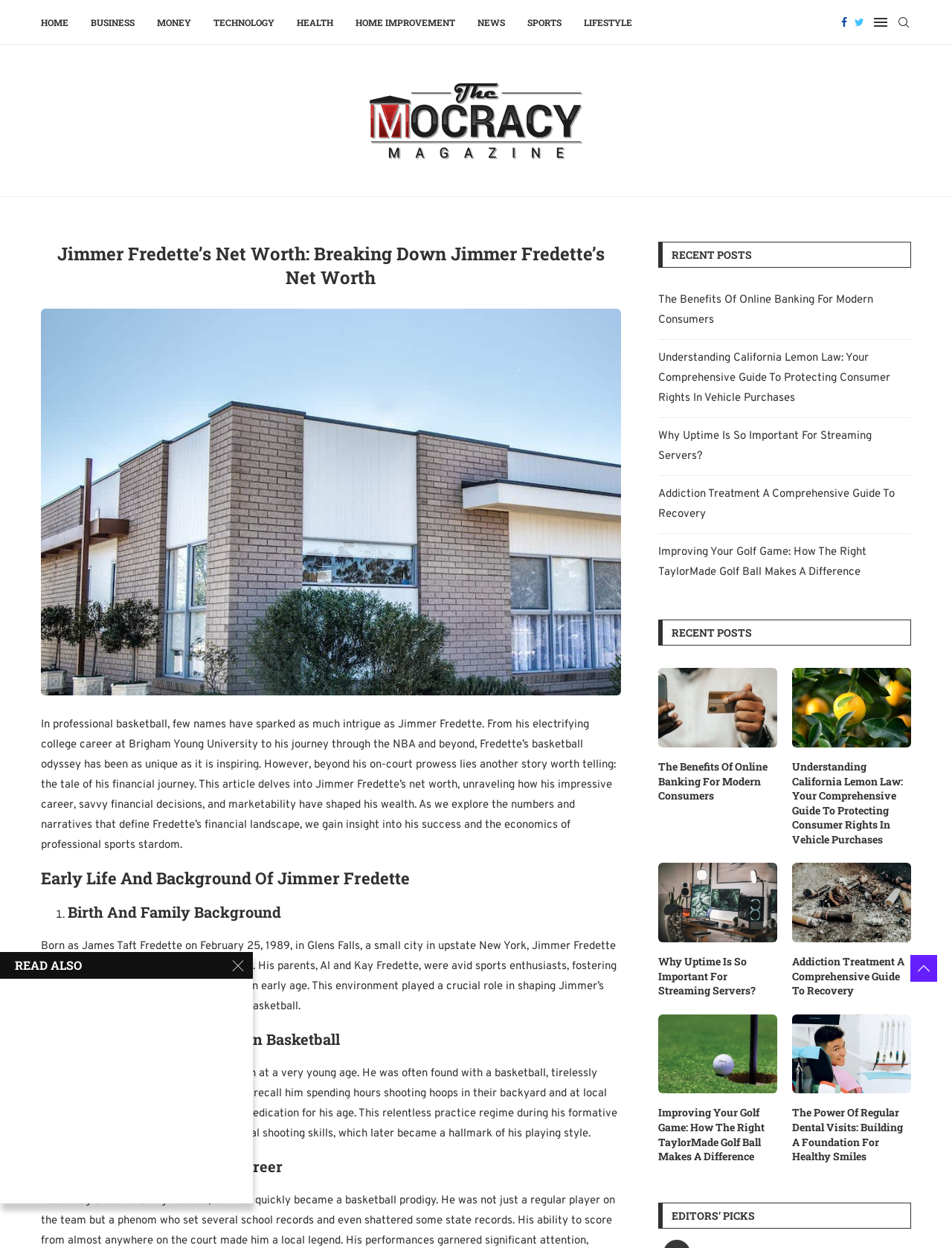Use the details in the image to answer the question thoroughly: 
How many recent posts are listed?

I counted the number of links under the 'RECENT POSTS' headings, which are 10 in total.